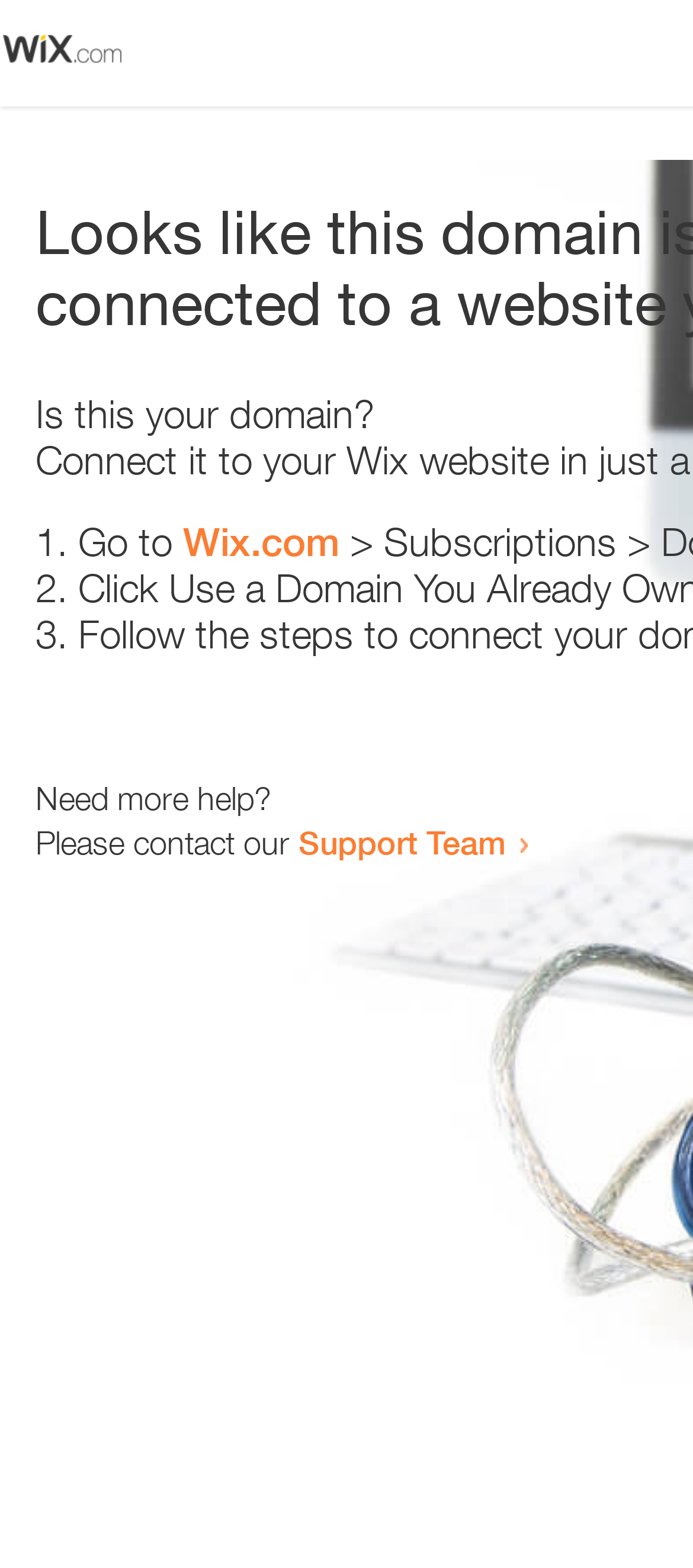Based on the element description Support Team, identify the bounding box of the UI element in the given webpage screenshot. The coordinates should be in the format (top-left x, top-left y, bottom-right x, bottom-right y) and must be between 0 and 1.

[0.431, 0.525, 0.731, 0.549]